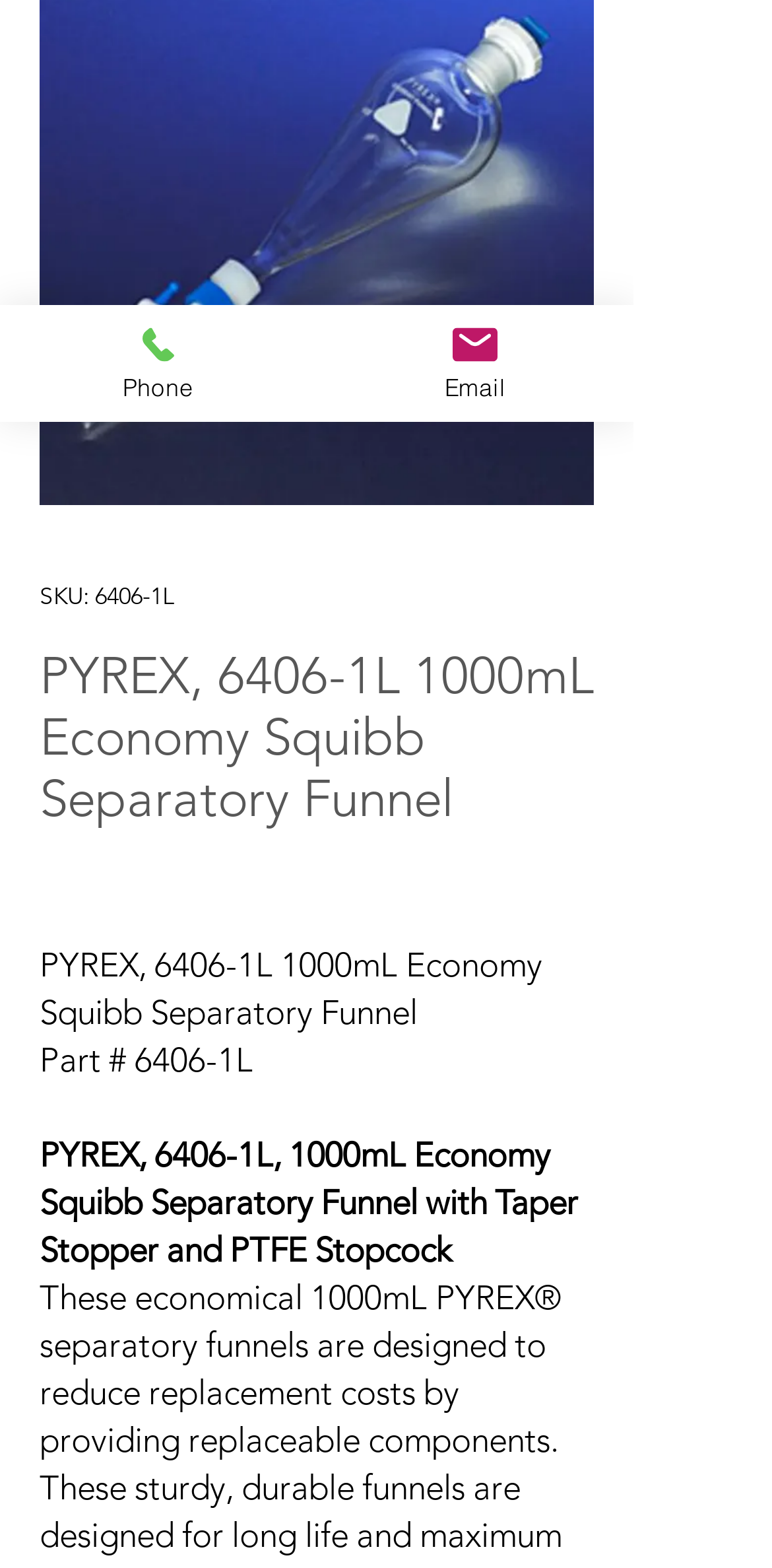Given the description Email, predict the bounding box coordinates of the UI element. Ensure the coordinates are in the format (top-left x, top-left y, bottom-right x, bottom-right y) and all values are between 0 and 1.

[0.41, 0.195, 0.821, 0.269]